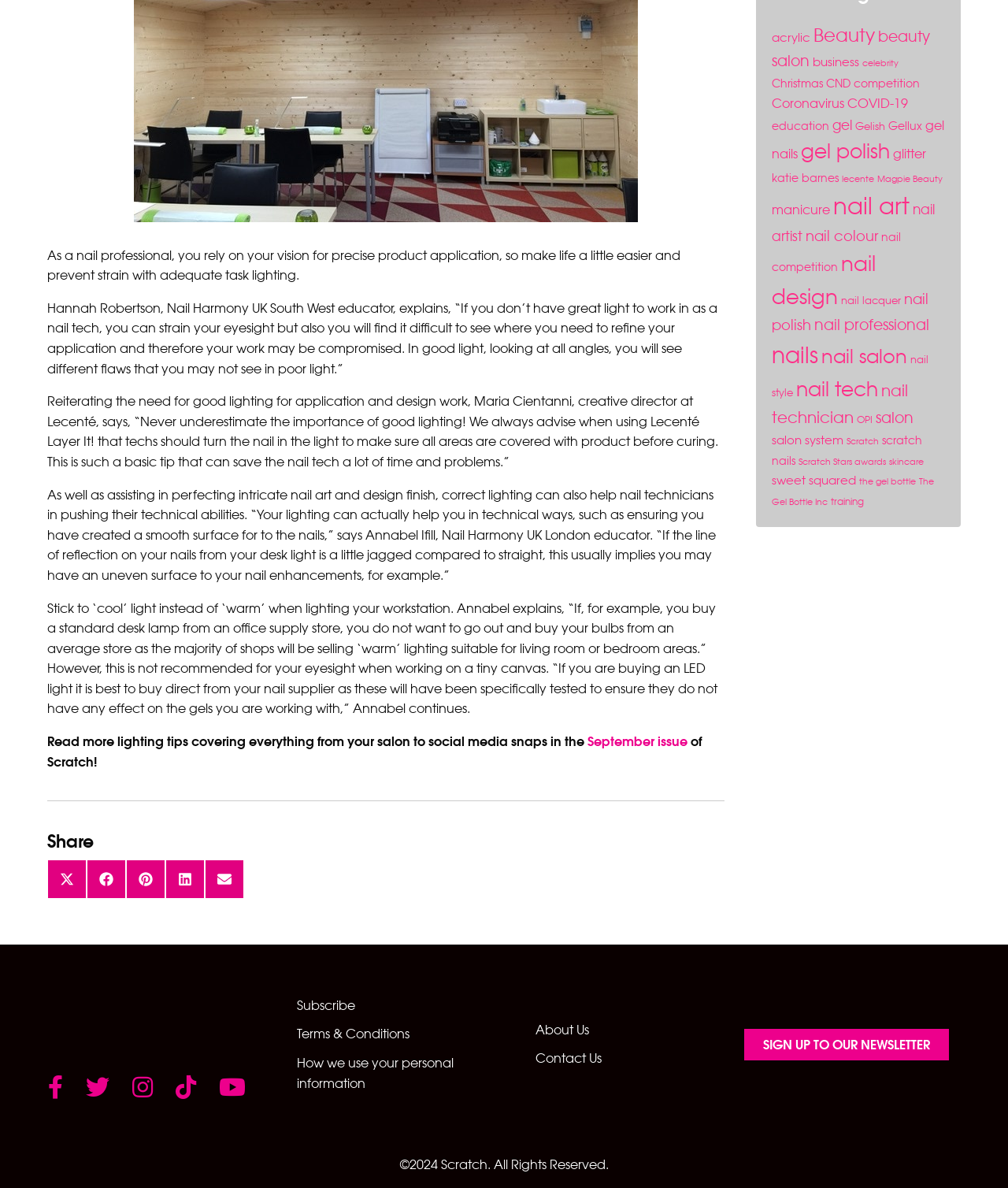Using the given description, provide the bounding box coordinates formatted as (top-left x, top-left y, bottom-right x, bottom-right y), with all values being floating point numbers between 0 and 1. Description: alt="352237d4-1a4a-4bdc-ace2-829f182514b2" title="352237d4-1a4a-4bdc-ace2-829f182514b2"

None